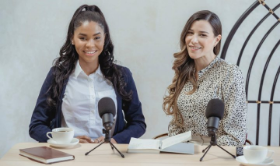Break down the image and describe every detail you can observe.

The image features two women seated at a table, engaged in a podcast setting. They are positioned in front of two microphones, suggesting they are participants in a discussion or interview. A cup of tea is placed beside them, along with two notebooks, indicating they may be taking notes or discussing topics related to student engagement. The background has a subtle, neutral tone that enhances the focus on the women. This scene is likely part of a series exploring themes of student engagement and motivation, as inferred from the context of the surrounding content.